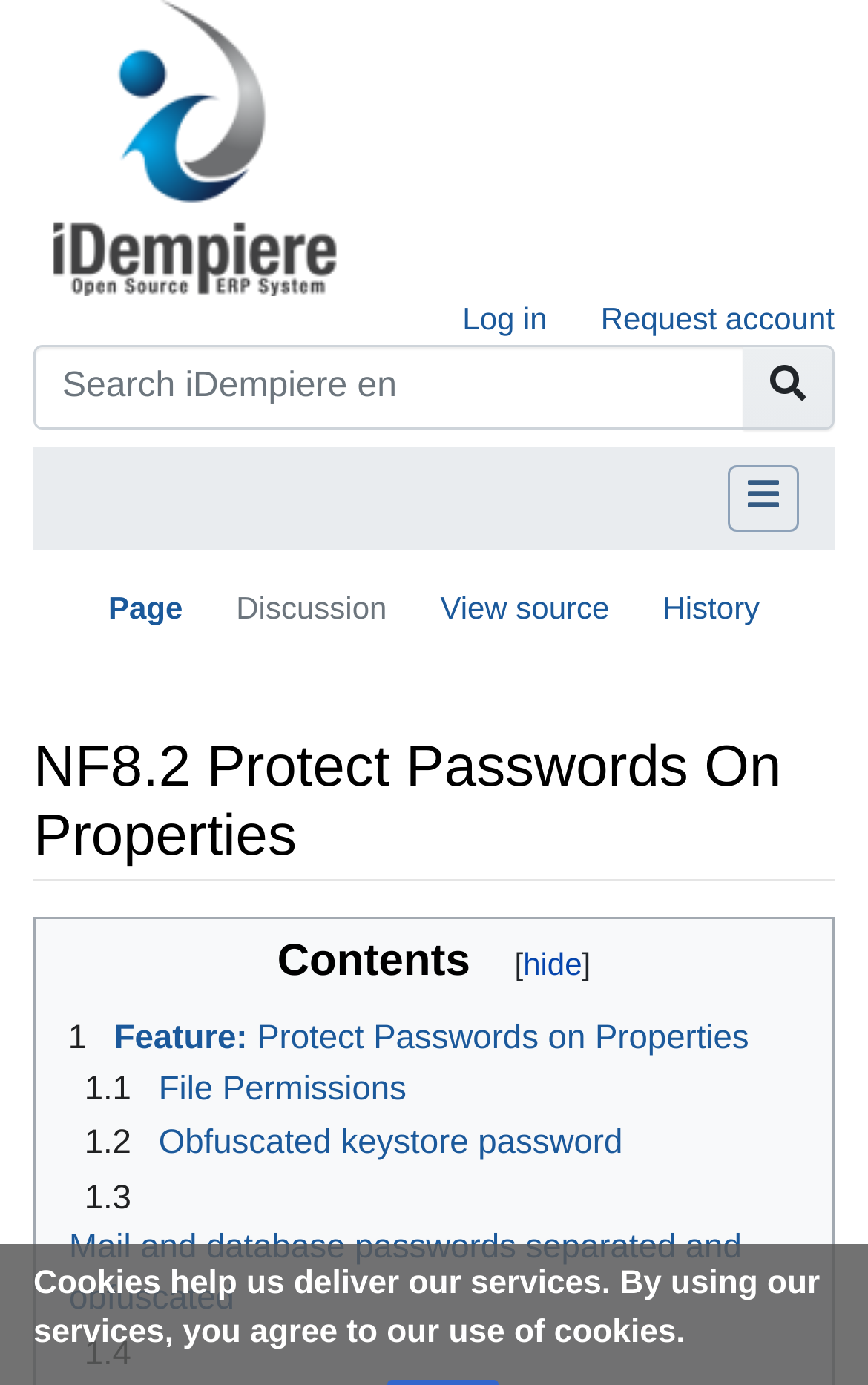Can you pinpoint the bounding box coordinates for the clickable element required for this instruction: "Go to page"? The coordinates should be four float numbers between 0 and 1, i.e., [left, top, right, bottom].

[0.856, 0.25, 0.962, 0.311]